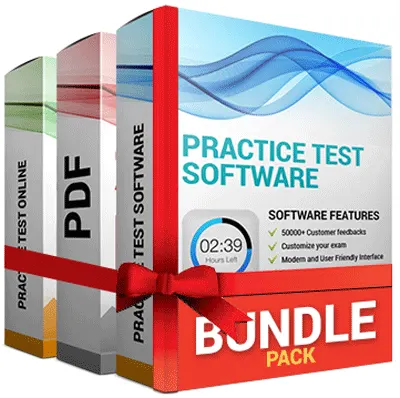Can you give a comprehensive explanation to the question given the content of the image?
What is the purpose of the timer display?

The timer display on the front of the bundle pack is meant to create a sense of urgency, implying that the special offer or promotion is only available for a limited time, which encourages potential customers to take action quickly.